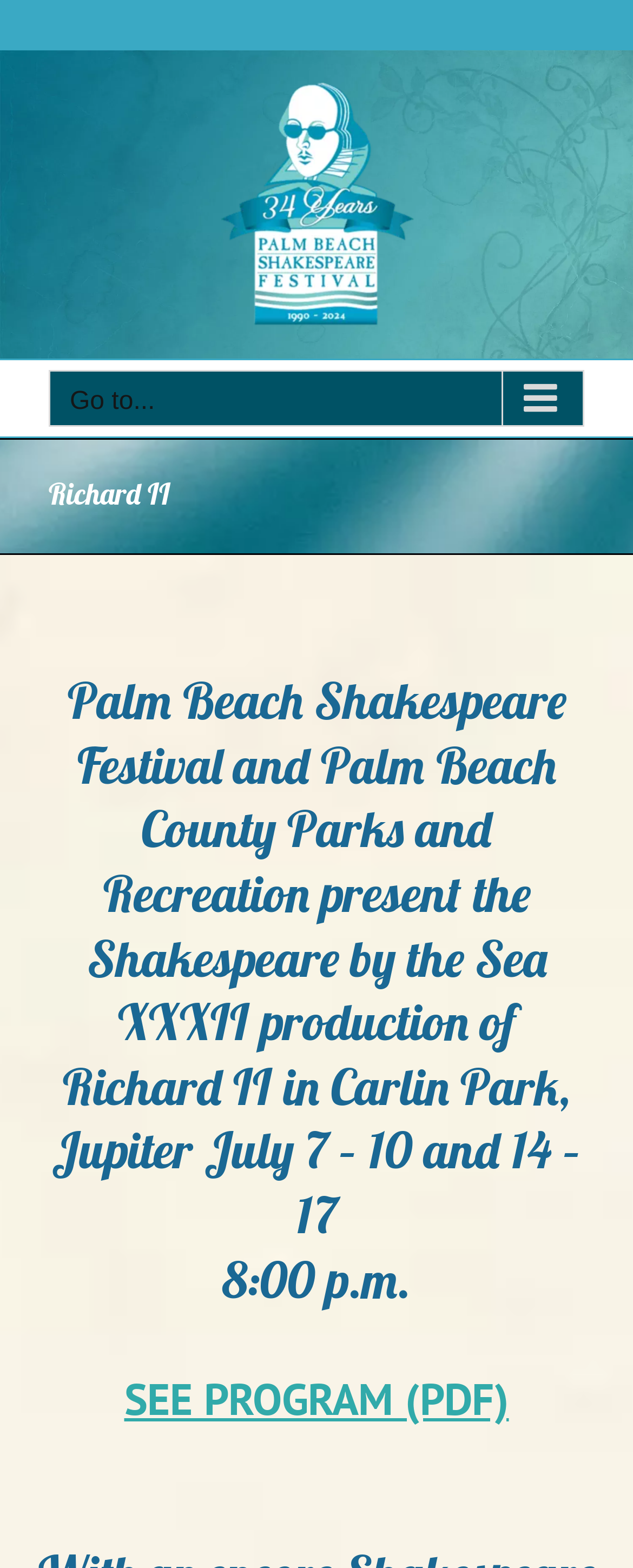Please examine the image and provide a detailed answer to the question: What is the start time of the production?

I found the answer by reading the heading 'Palm Beach Shakespeare Festival and Palm Beach County Parks and Recreation present the Shakespeare by the Sea XXXII production of Richard II in Carlin Park, Jupiter July 7 – 10 and 14 – 17 8:00 p.m.' which mentions the start time of the production.